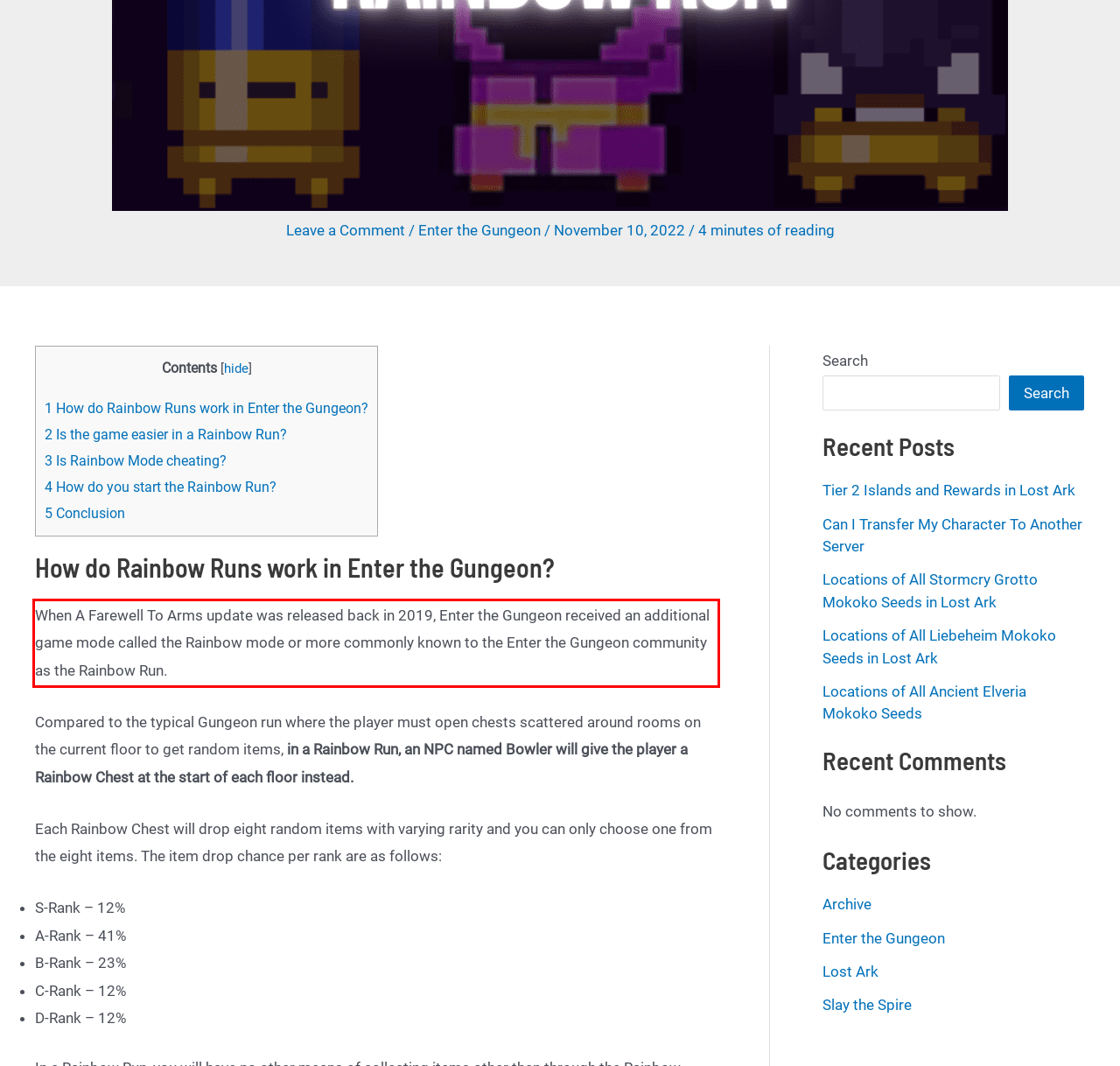You have a screenshot of a webpage where a UI element is enclosed in a red rectangle. Perform OCR to capture the text inside this red rectangle.

When A Farewell To Arms update was released back in 2019, Enter the Gungeon received an additional game mode called the Rainbow mode or more commonly known to the Enter the Gungeon community as the Rainbow Run.